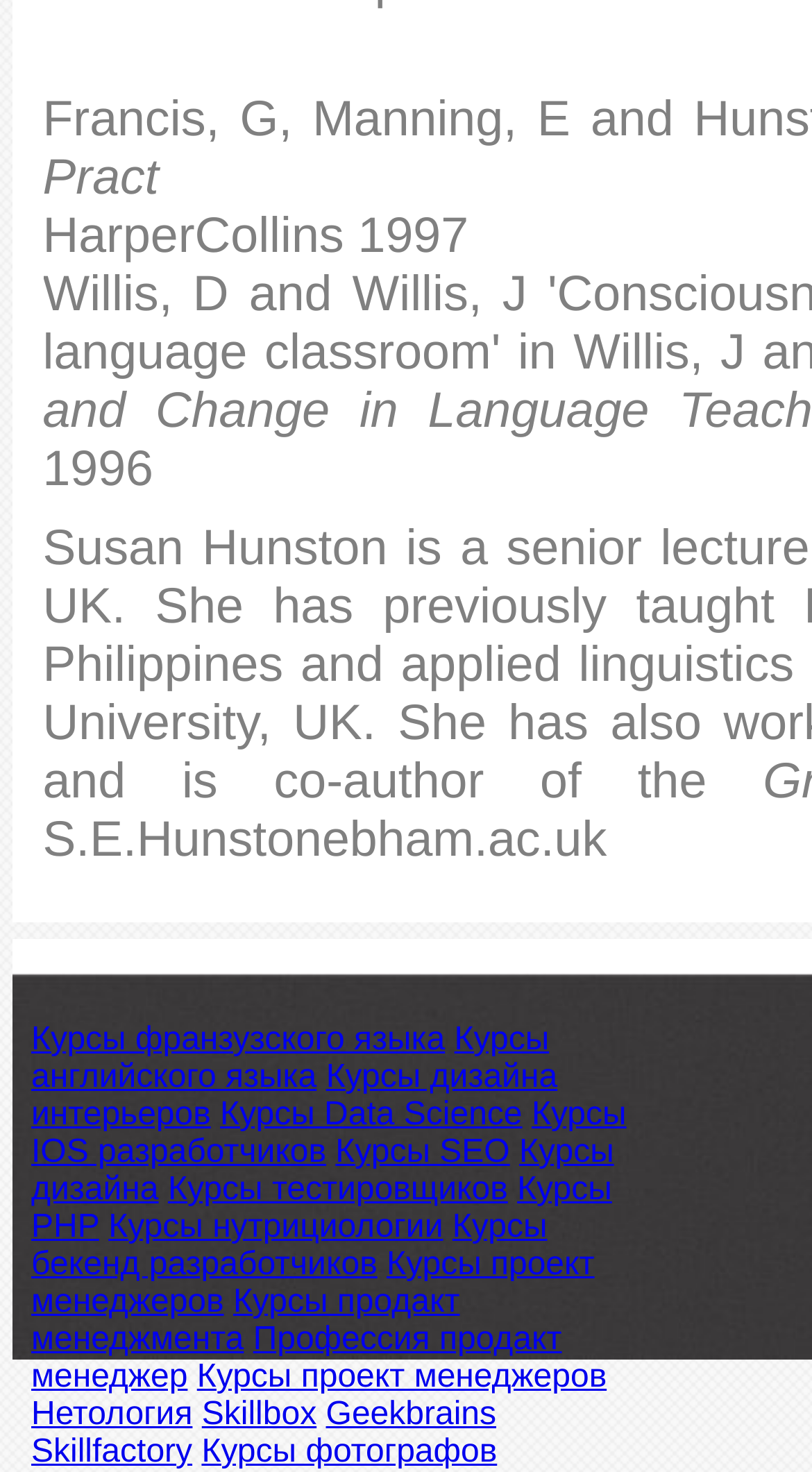What is the topmost course category?
Please provide a detailed answer to the question.

The link 'Курсы франзузского языка' has the smallest y1 coordinate among all the links, which means it is located at the top of the webpage, and it translates to 'French language courses'.